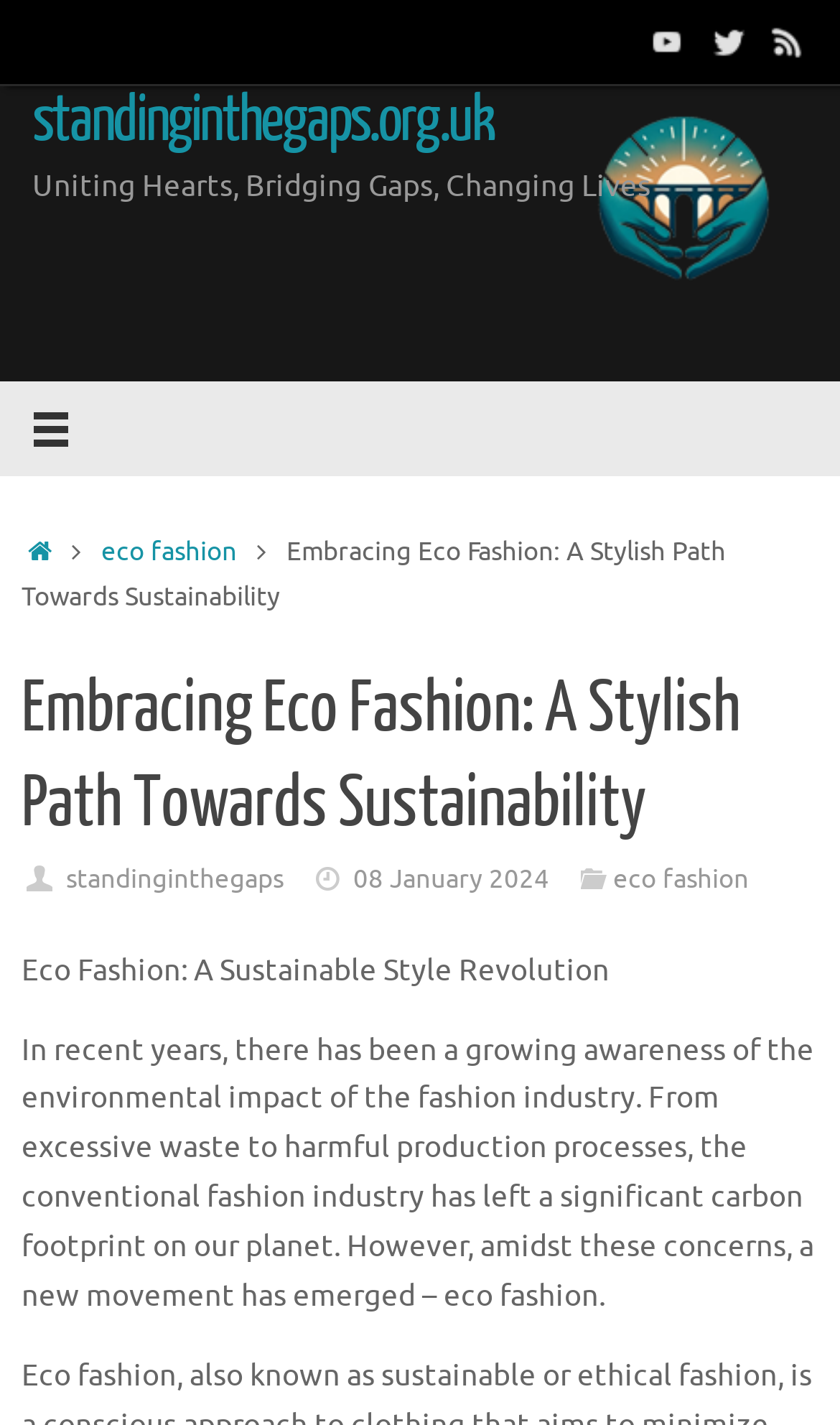How many social media links are there?
Please answer the question as detailed as possible.

There are three social media links at the top right corner of the webpage, which are YouTube, Twitter, and RSS.